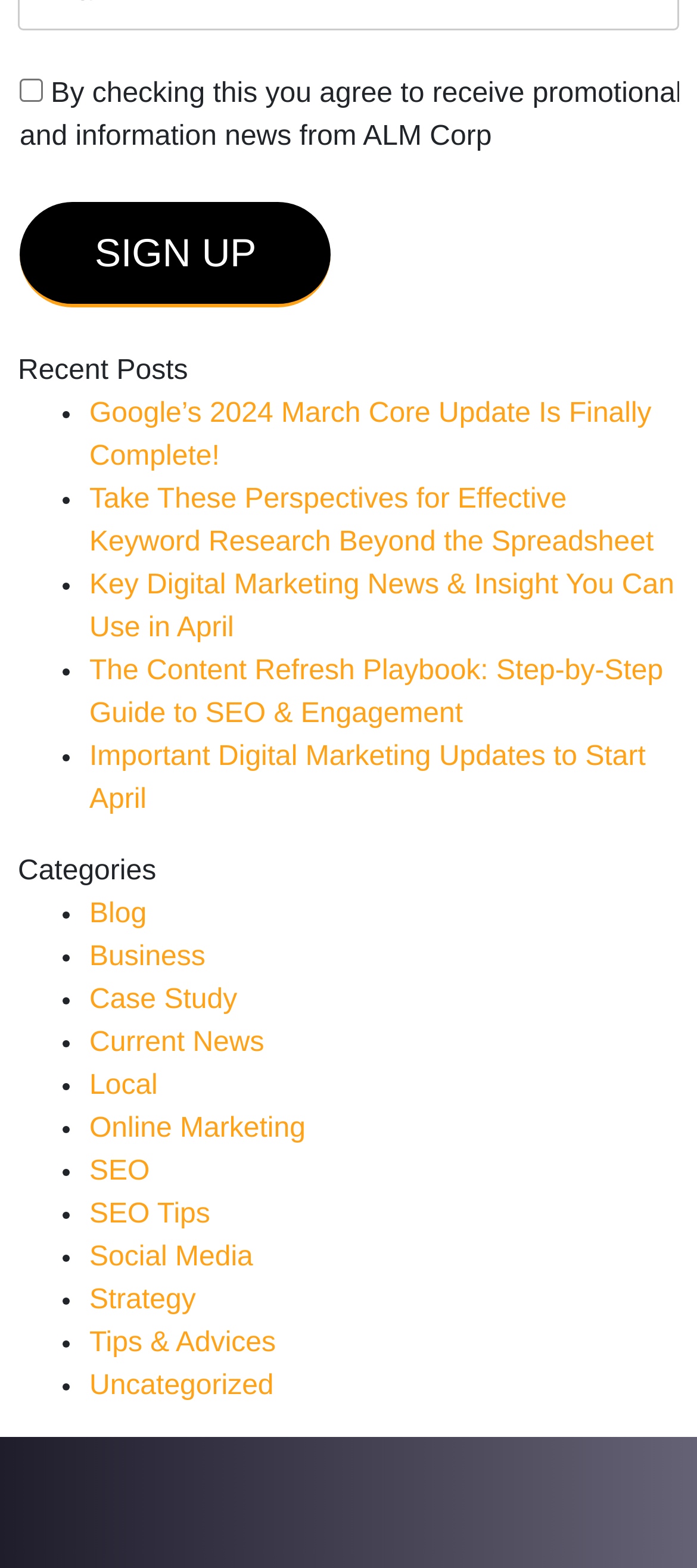How many categories are listed?
Please provide a single word or phrase as your answer based on the image.

15